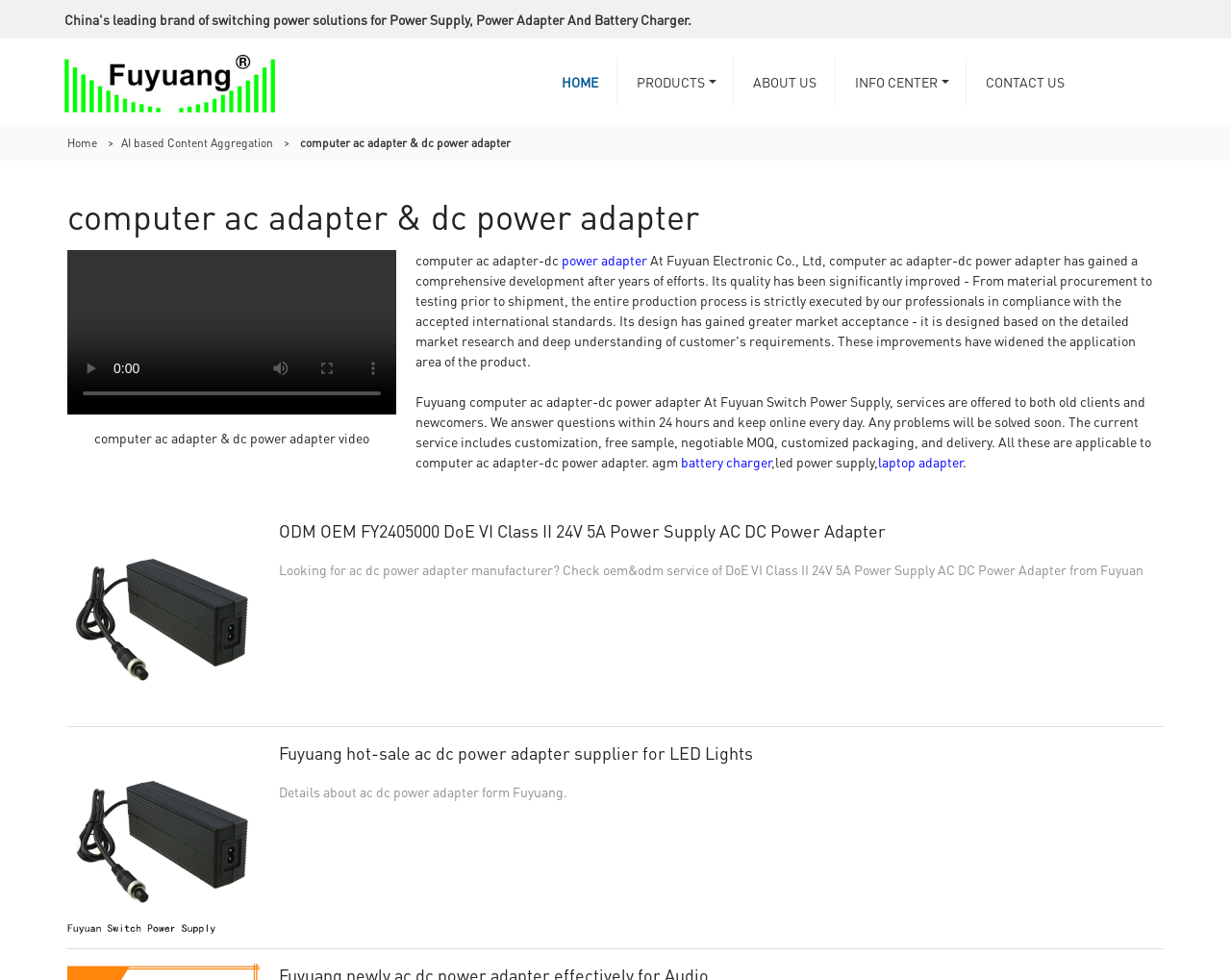What is the main product category of this website?
Please utilize the information in the image to give a detailed response to the question.

Based on the webpage content, I can see that the website is focused on power adapters, with specific products like computer ac adapter, dc power adapter, and battery charger being mentioned. The website also provides customization services for these products.